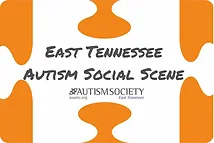Explain in detail what you see in the image.

The image features a vibrant puzzle piece design, symbolizing the connection and support within the autism community. It prominently displays the text "East Tennessee Autism Social Scene" in a bold, handwritten style, emphasizing the focus on social activities for individuals and families affected by autism in the East Tennessee region. Below the main title, the logo of the Autism Society is featured, along with the website URL, reinforcing the organization’s commitment to advocacy and support. The use of orange in the background adds warmth and friendliness, creating an inviting atmosphere for those looking to connect within the autism community. This image serves as a visual representation of inclusivity, support, and social engagement.